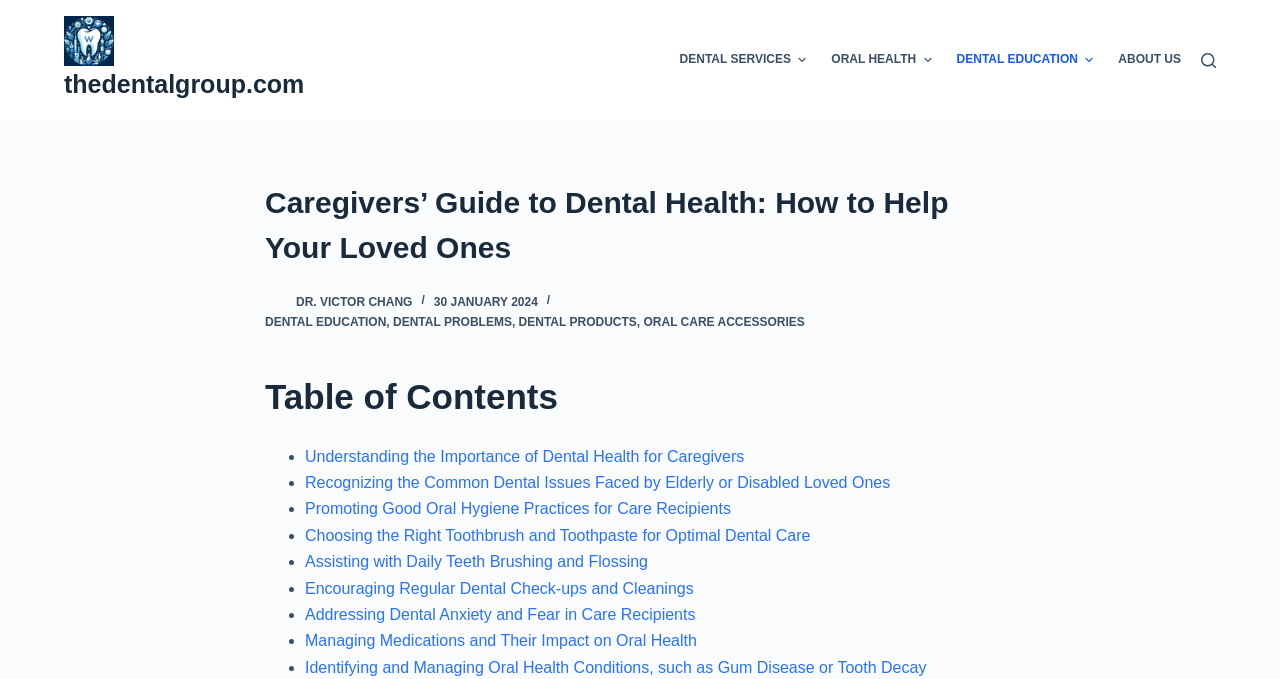Answer the question below using just one word or a short phrase: 
What is the main topic of this webpage?

Dental health for caregivers